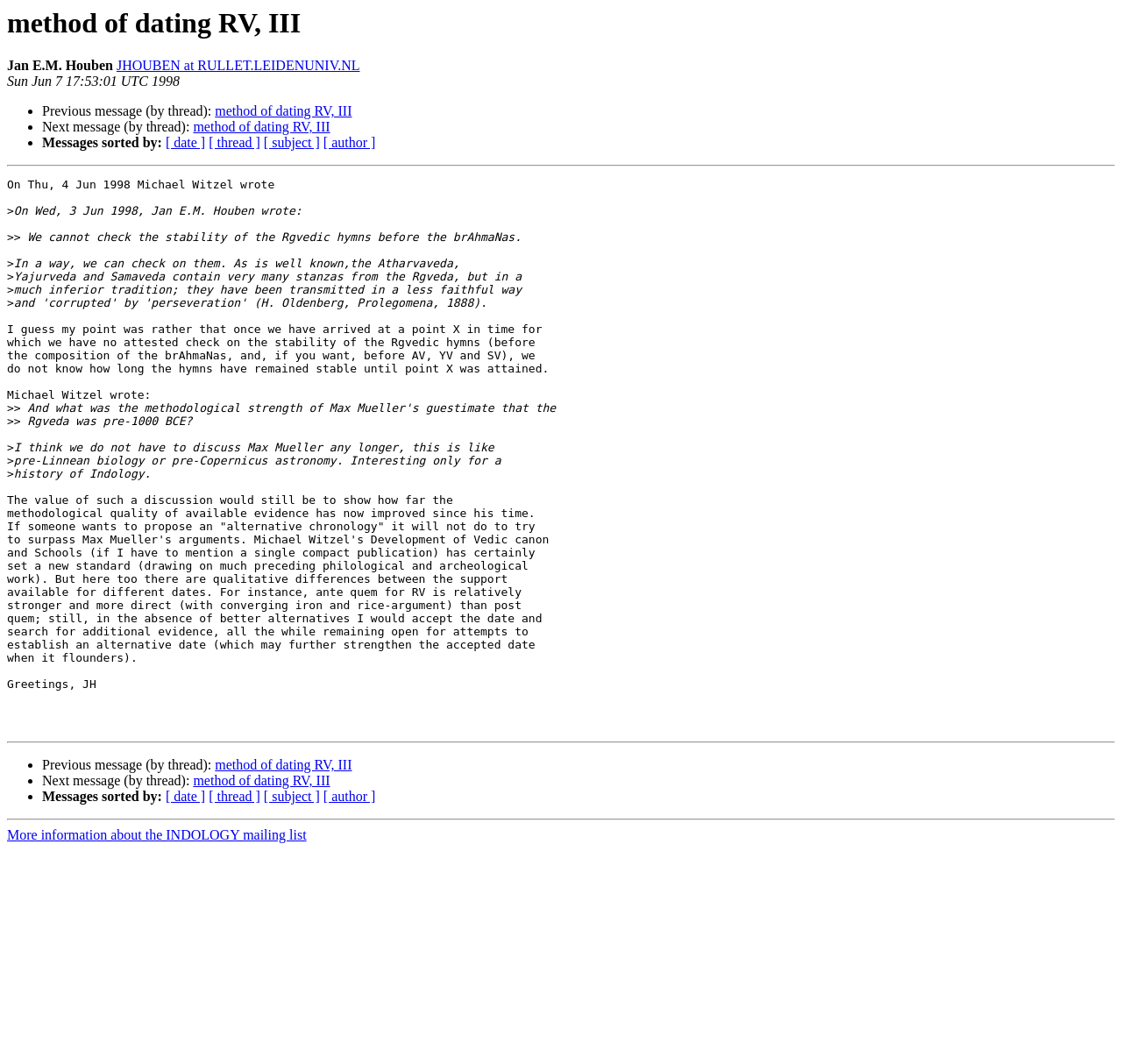Offer a detailed explanation of the webpage layout and contents.

This webpage appears to be an archived email thread from the INDOLOGY mailing list, with the main topic being the "method of dating RV, III". 

At the top of the page, there is a heading with the title "method of dating RV, III" followed by the author's name "Jan E.M. Houben" and their email address. Below this, there is a timestamp indicating when the email was sent.

The main content of the page consists of a series of emails exchanged between users, with each email separated by a horizontal separator line. The emails contain discussions and debates about the topic, with quotes from previous emails and responses to them. The text is dense and academic in nature, with references to specific texts and authors.

On the left side of the page, there are navigation links to move to the previous or next message in the thread, as well as links to sort the messages by date, thread, subject, or author. These links are arranged in a vertical list, with bullet points separating each link.

At the bottom of the page, there is a final horizontal separator line, followed by a link to more information about the INDOLOGY mailing list.